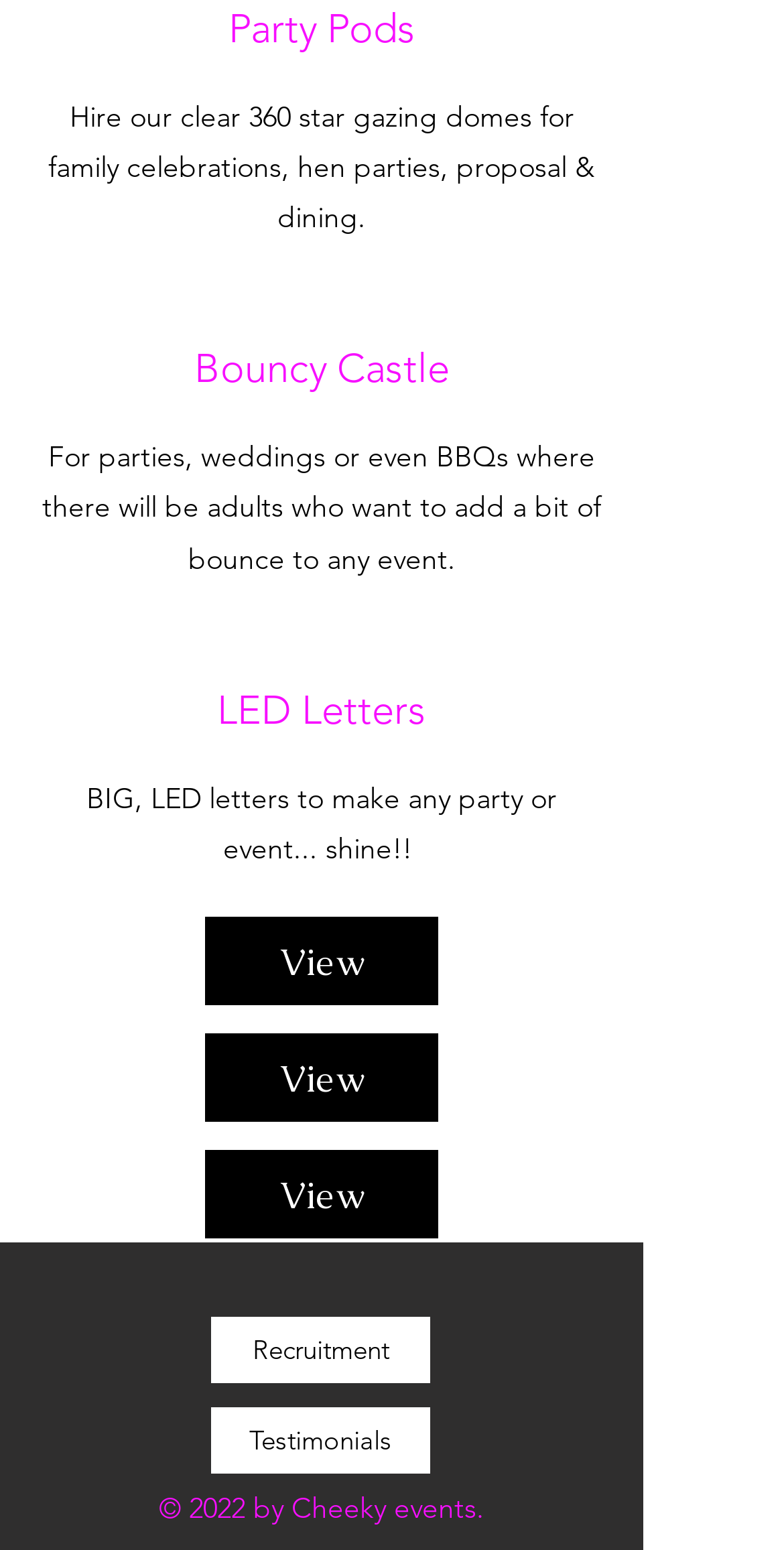What is the copyright year of Cheeky events?
Using the information presented in the image, please offer a detailed response to the question.

The StaticText '© 2022 by Cheeky events.' at the bottom of the page indicates that the copyright year of Cheeky events is 2022.